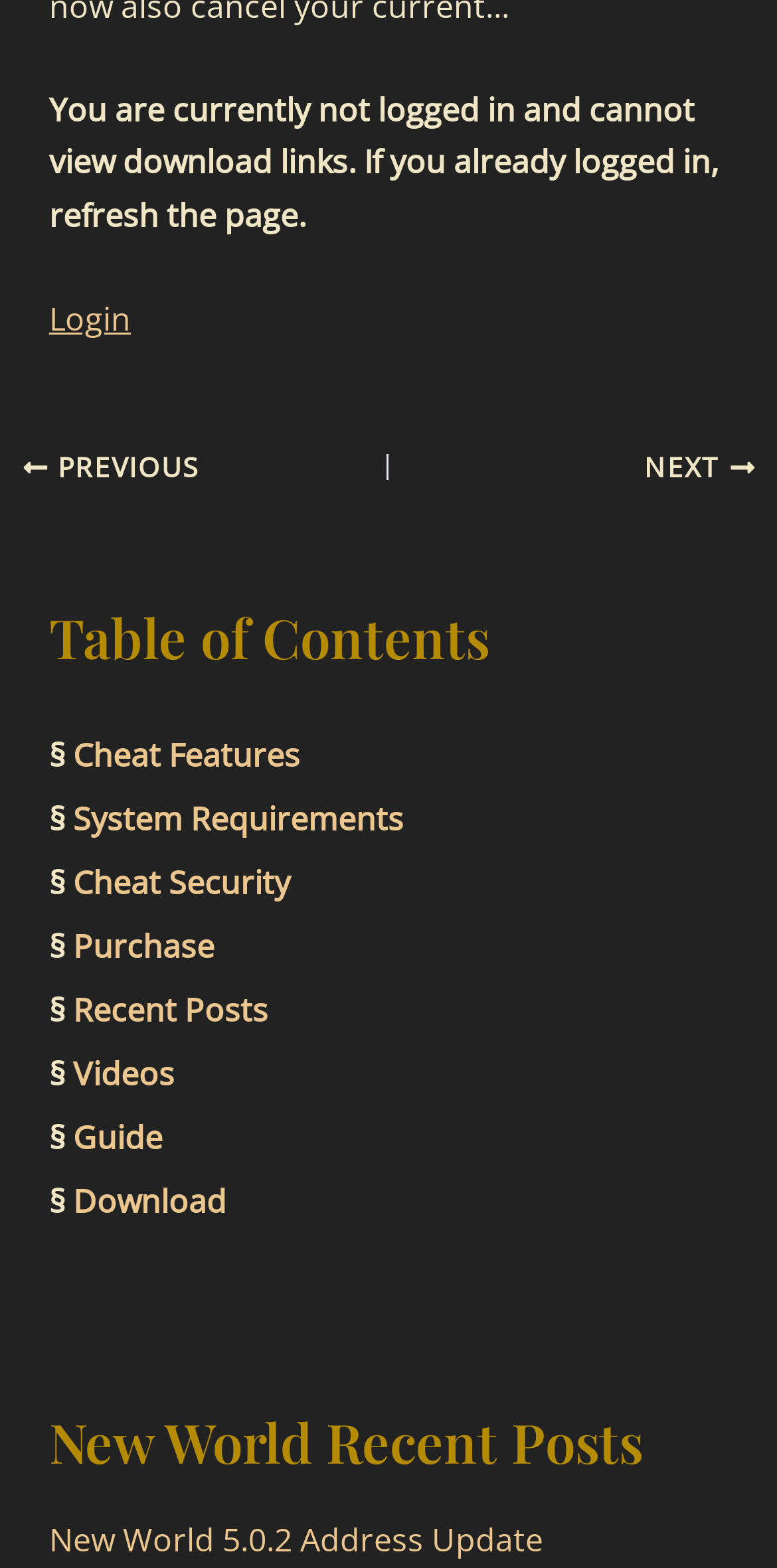Determine the bounding box coordinates of the UI element described by: "Videos".

[0.094, 0.67, 0.225, 0.698]